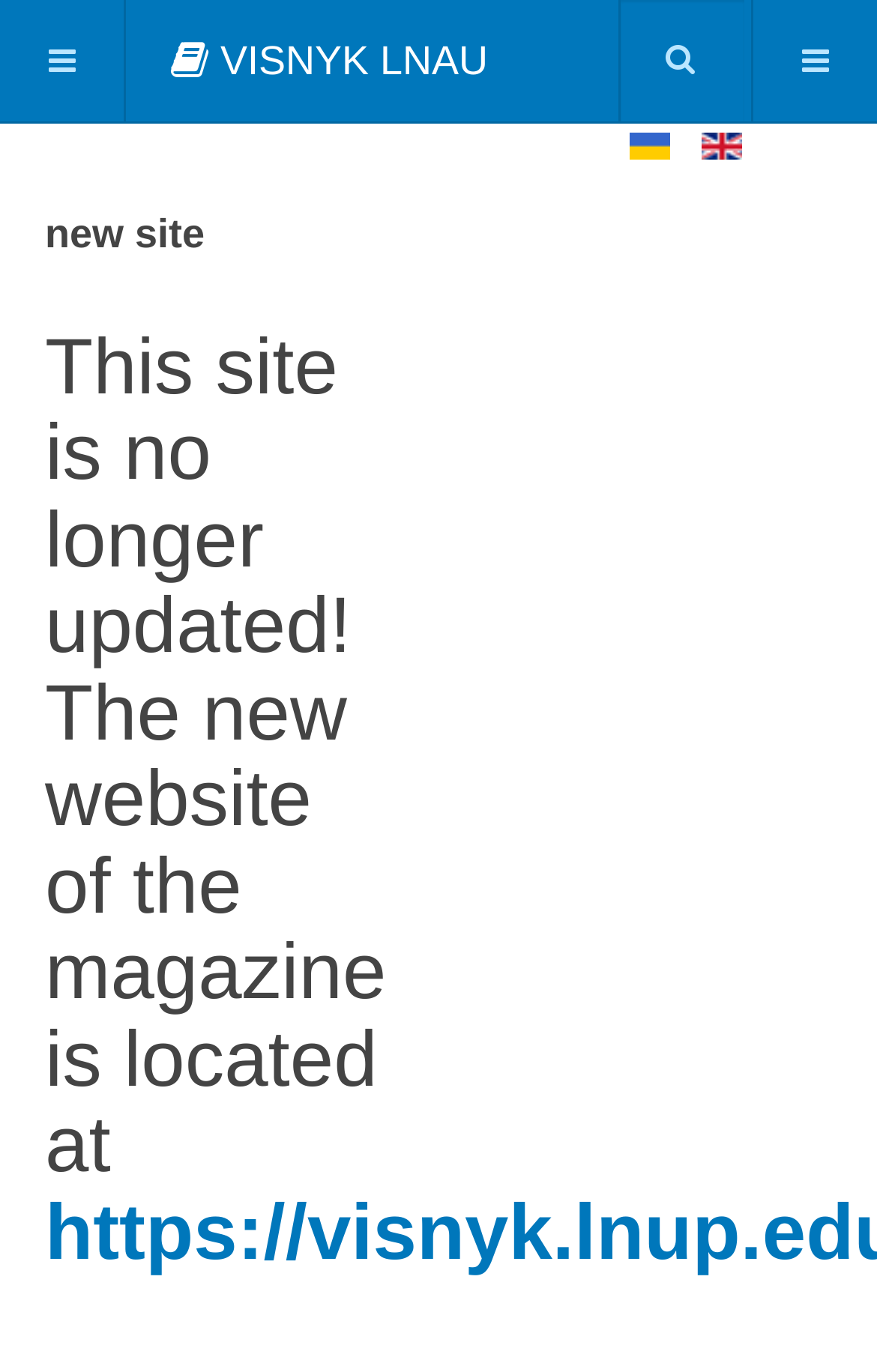Is this website still updated?
Based on the image, give a concise answer in the form of a single word or short phrase.

No